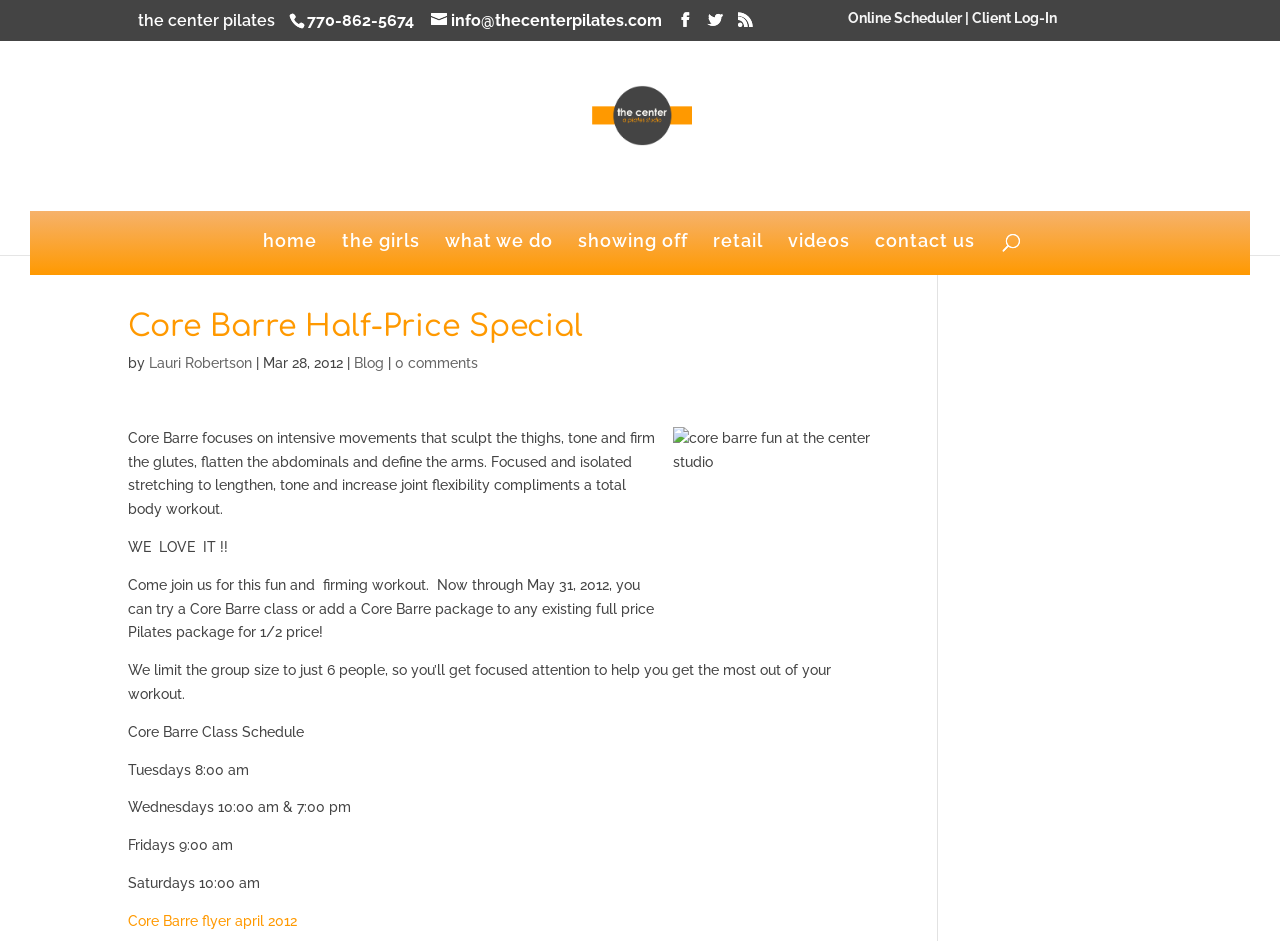What is the focus of the Core Barre workout?
Examine the image and provide an in-depth answer to the question.

The focus of the Core Barre workout can be found in the paragraph that describes the workout. It says 'Core Barre focuses on intensive movements that sculpt the thighs, tone and firm the glutes, flatten the abdominals and define the arms.' This indicates that the workout is centered around intensive movements.